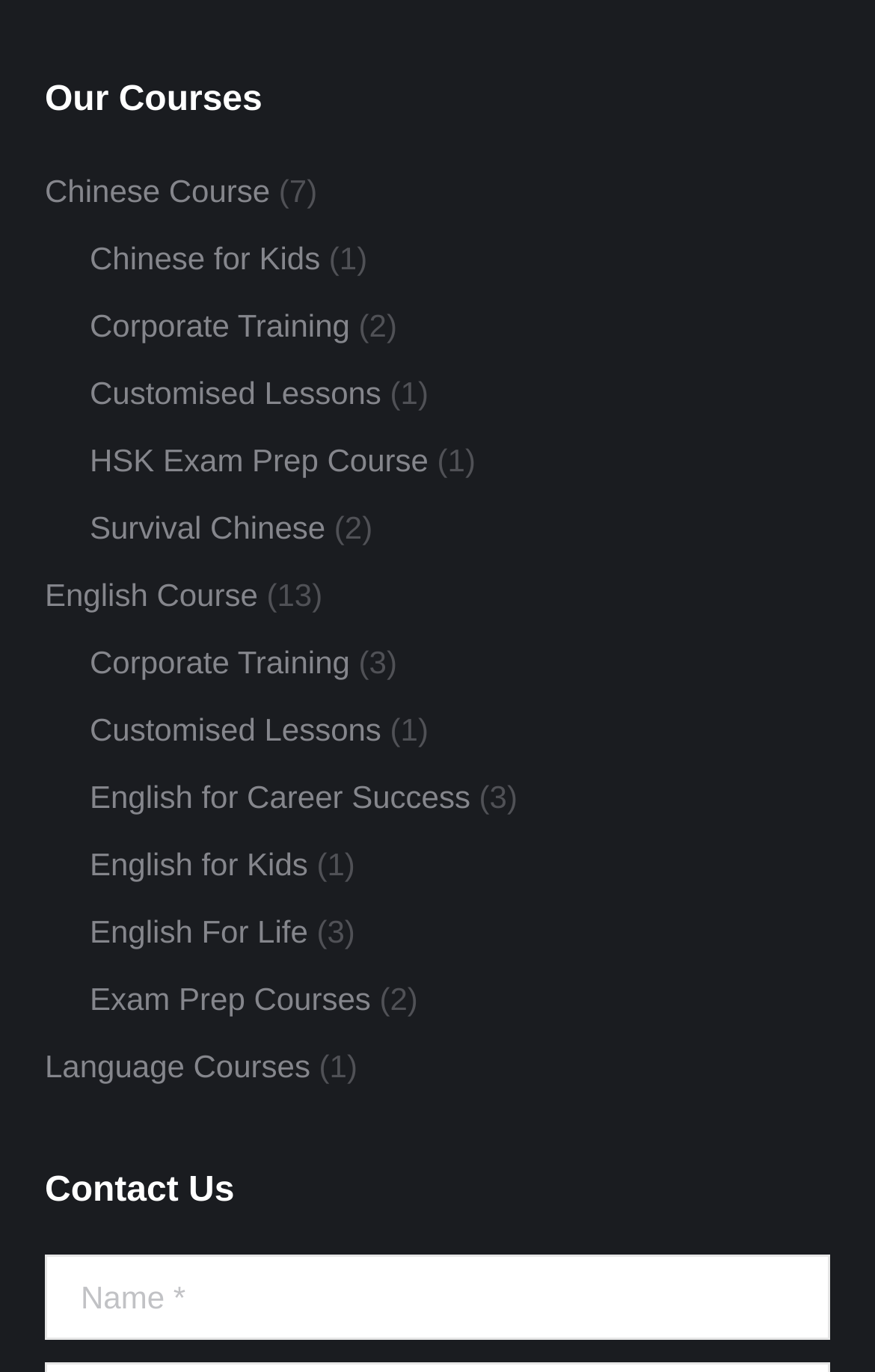Please specify the bounding box coordinates of the clickable region necessary for completing the following instruction: "Click on Corporate Training". The coordinates must consist of four float numbers between 0 and 1, i.e., [left, top, right, bottom].

[0.103, 0.218, 0.4, 0.258]